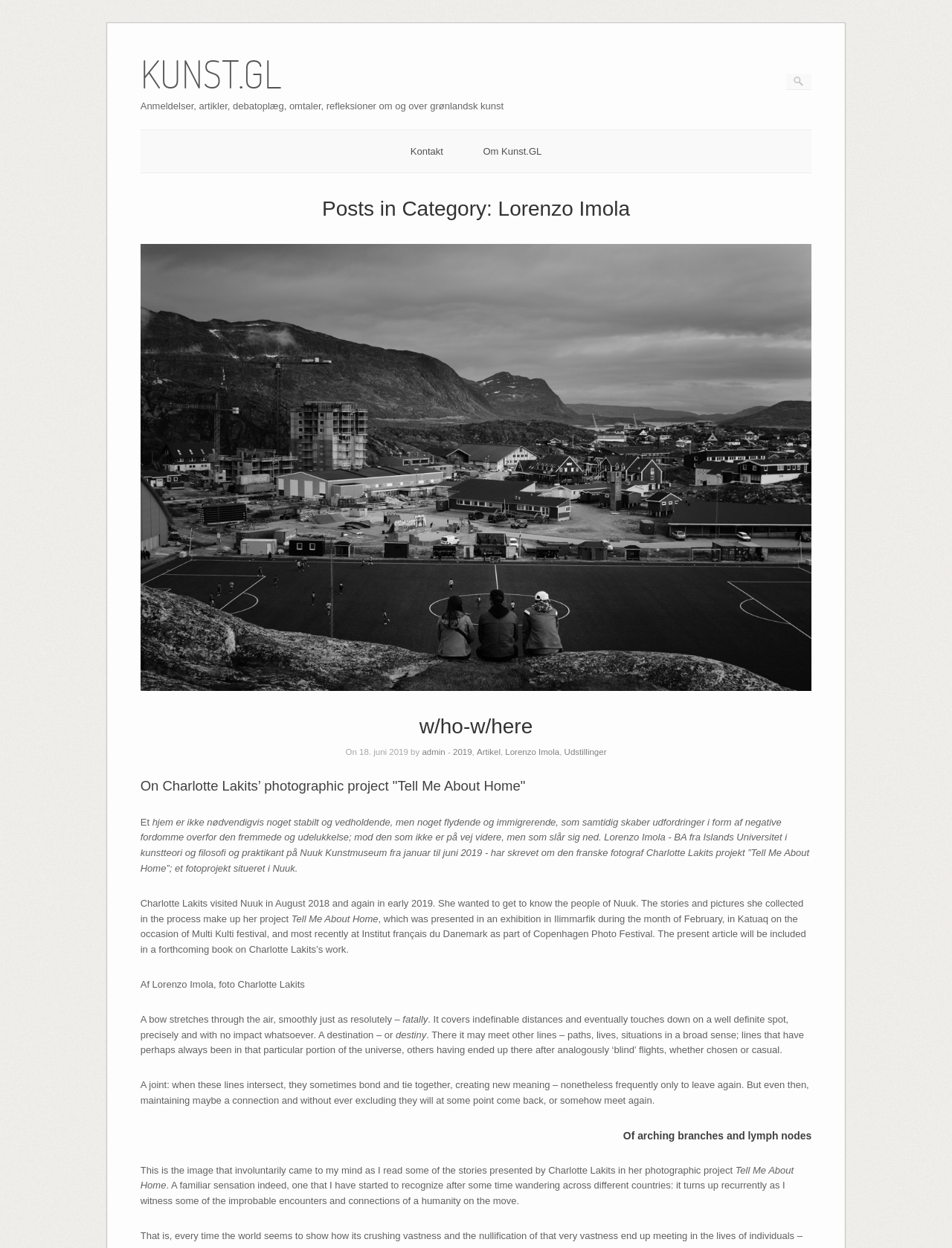Who wrote the article?
Answer with a single word or short phrase according to what you see in the image.

Lorenzo Imola